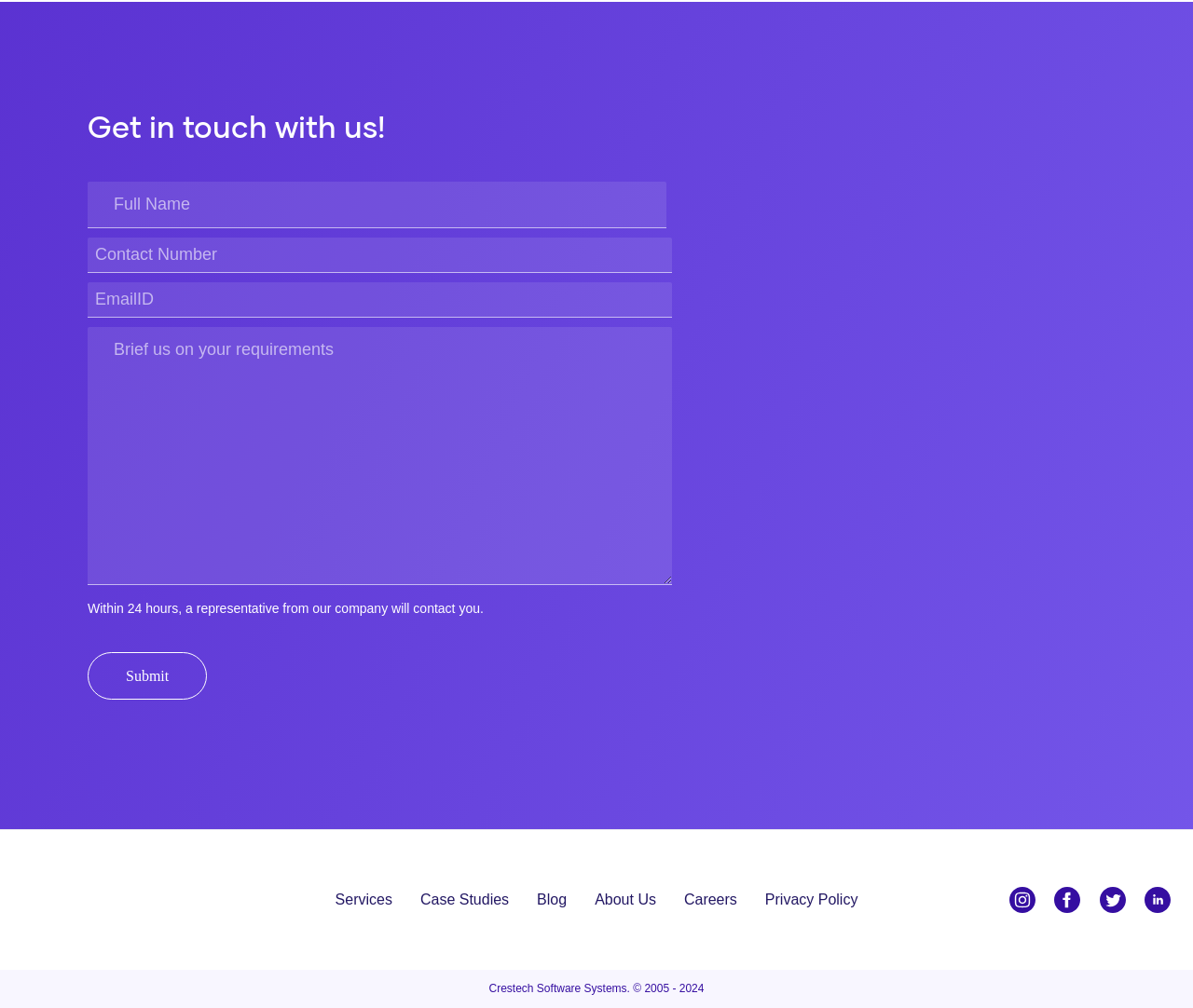Give a one-word or short phrase answer to the question: 
What is the company name?

Crestech Software